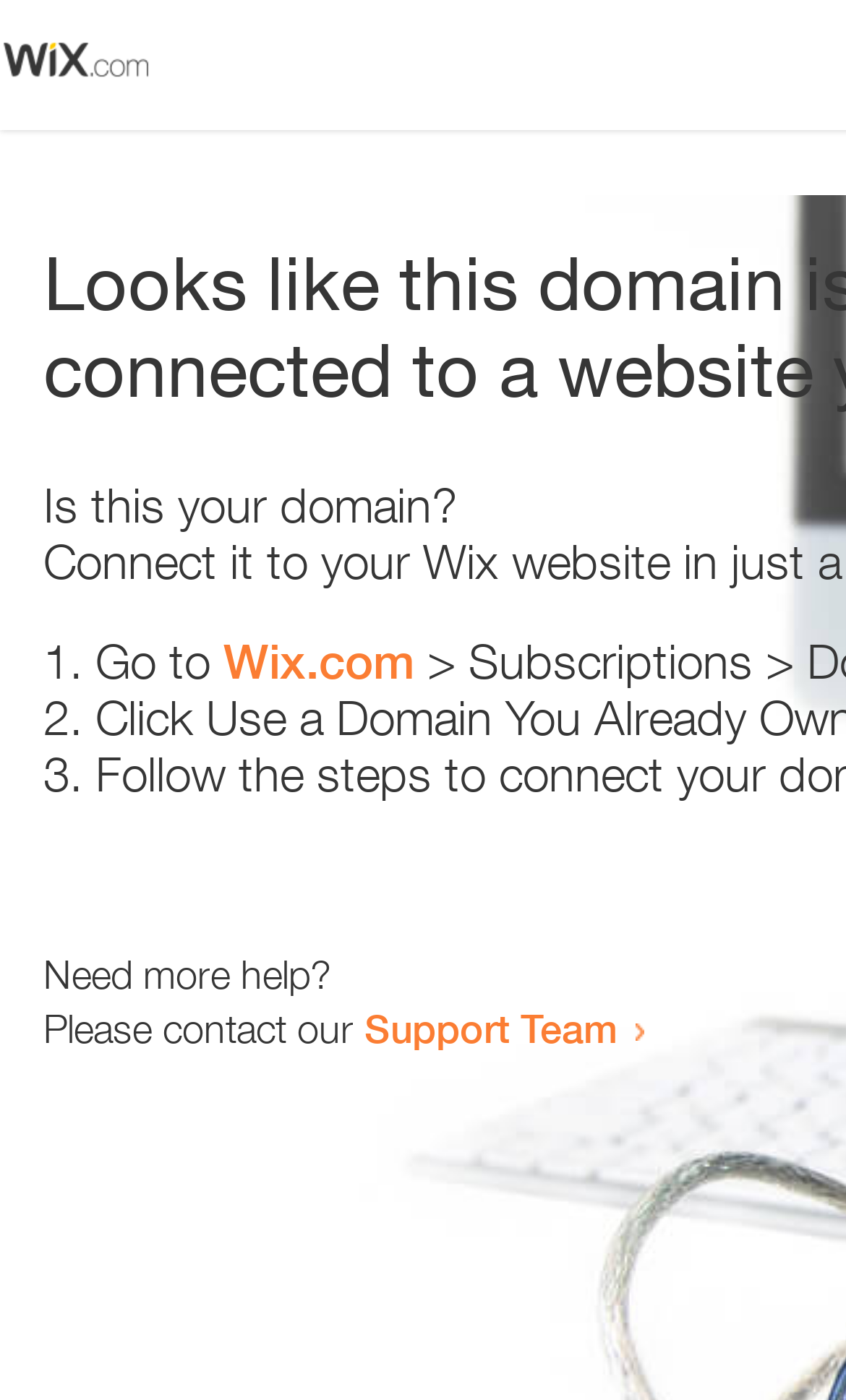What is the website suggested to visit?
Based on the visual information, provide a detailed and comprehensive answer.

The question is asking about the website suggested to visit. The answer is 'Wix.com' because the text 'Go to' is followed by a link to 'Wix.com'.